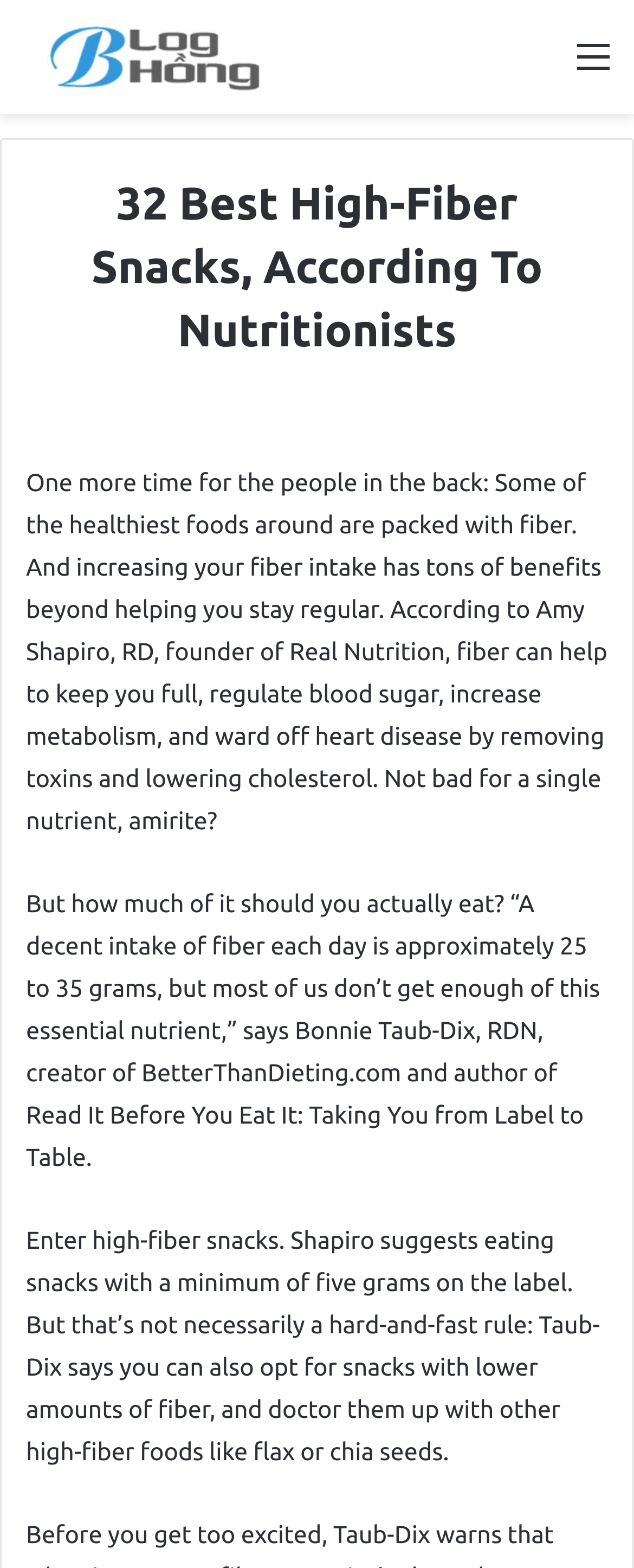What is the minimum amount of fiber suggested for snacks?
Please interpret the details in the image and answer the question thoroughly.

I found the minimum amount of fiber suggested for snacks by reading the text. According to Amy Shapiro, RD, snacks with a minimum of five grams of fiber on the label are recommended.